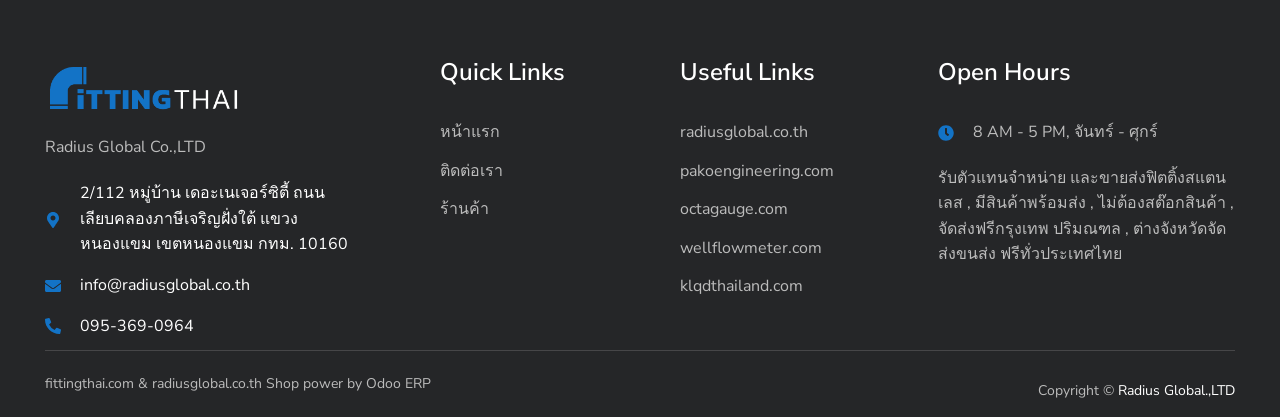Using a single word or phrase, answer the following question: 
What is the website of the company?

radiusglobal.co.th